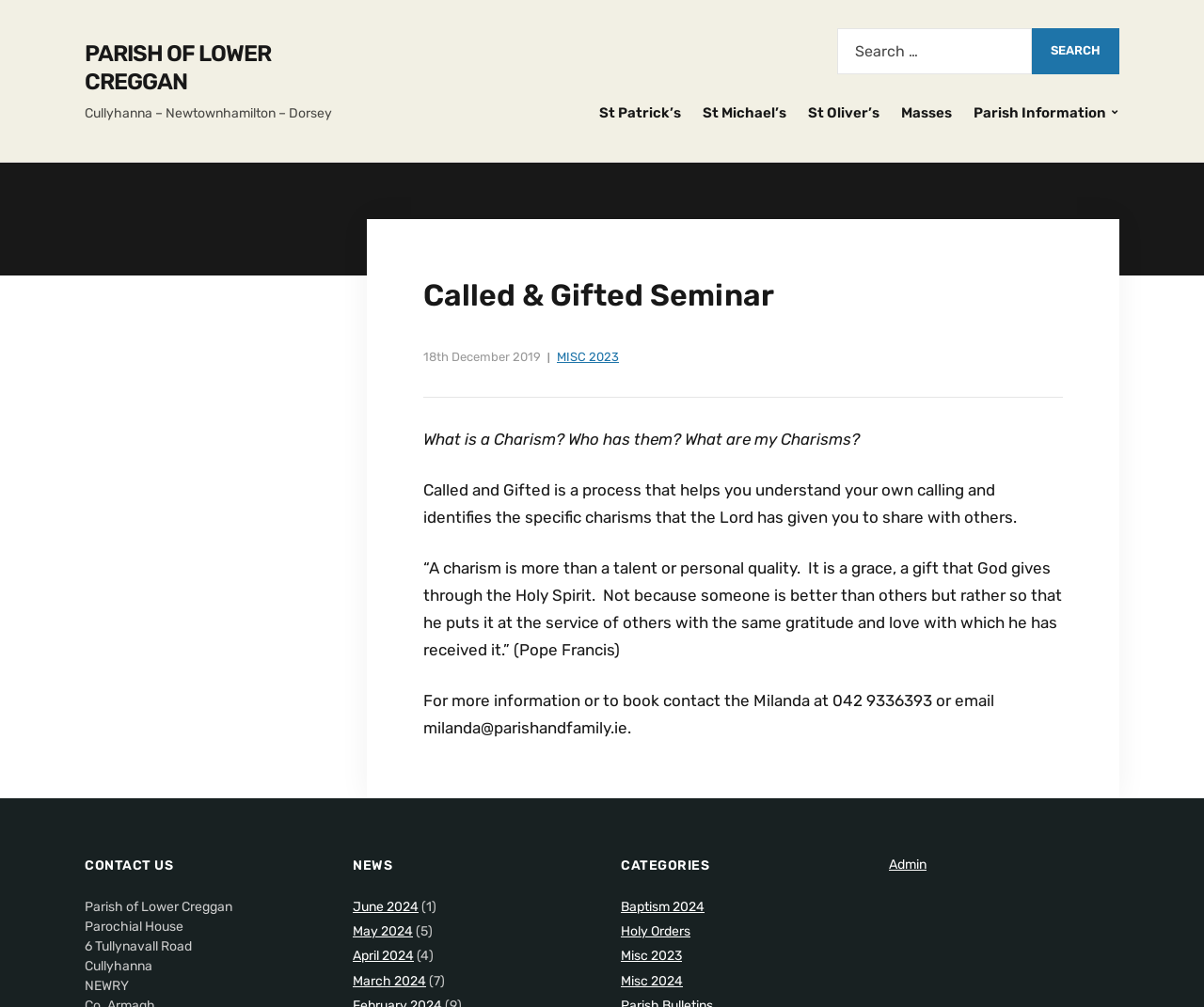From the webpage screenshot, predict the bounding box of the UI element that matches this description: "April 2024".

[0.293, 0.942, 0.344, 0.958]